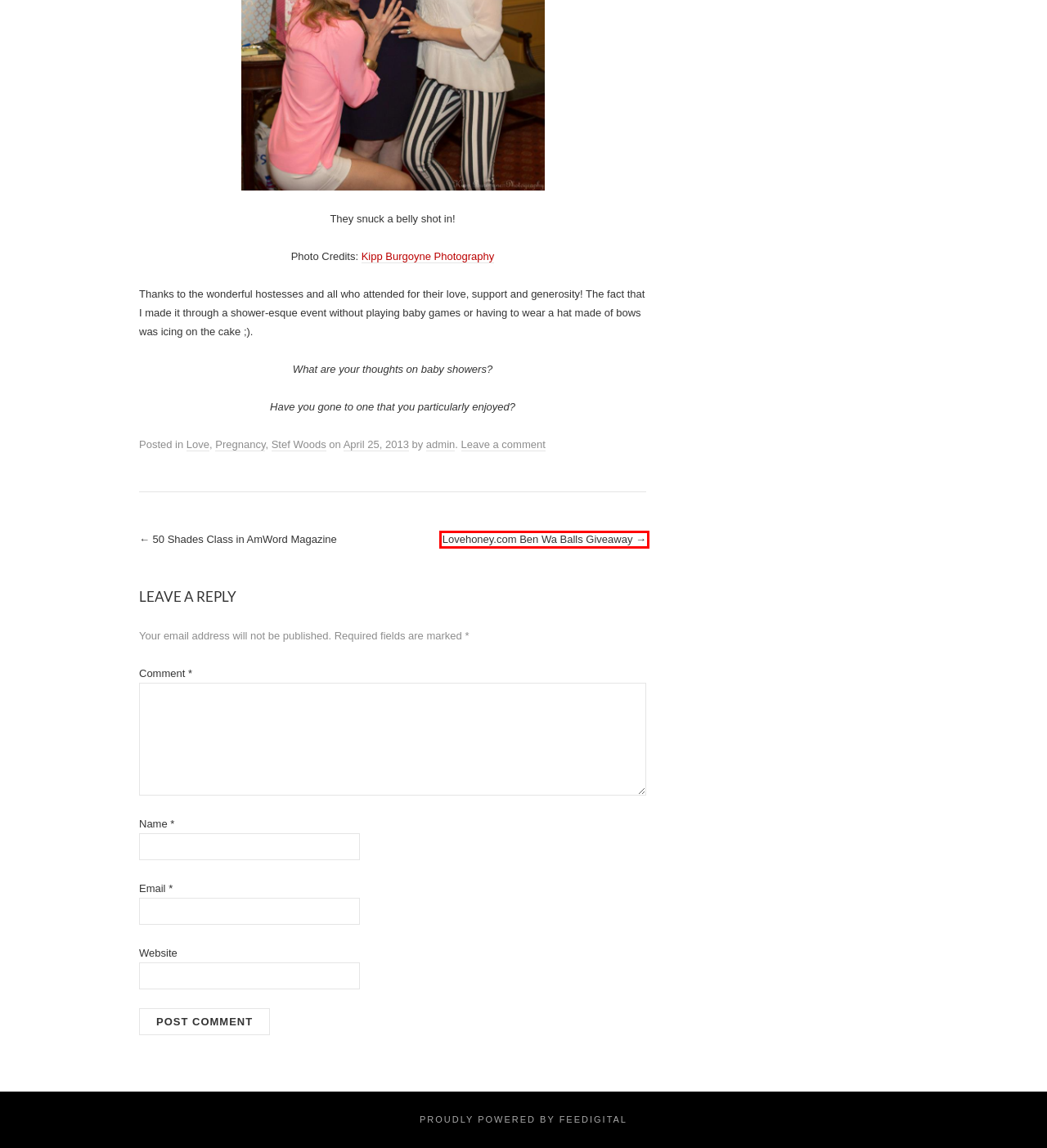You are provided a screenshot of a webpage featuring a red bounding box around a UI element. Choose the webpage description that most accurately represents the new webpage after clicking the element within the red bounding box. Here are the candidates:
A. The Blog | City Girl | Educate. Advocate.
B. Perimenopause | City Girl
C. Lovehoney.com Ben Wa Balls Giveaway | City Girl
D. Pregnancy | City Girl
E. Contact | City Girl
F. 50 Shades Class in AmWord Magazine | City Girl
G. Love | City Girl
H. admin | City Girl

C